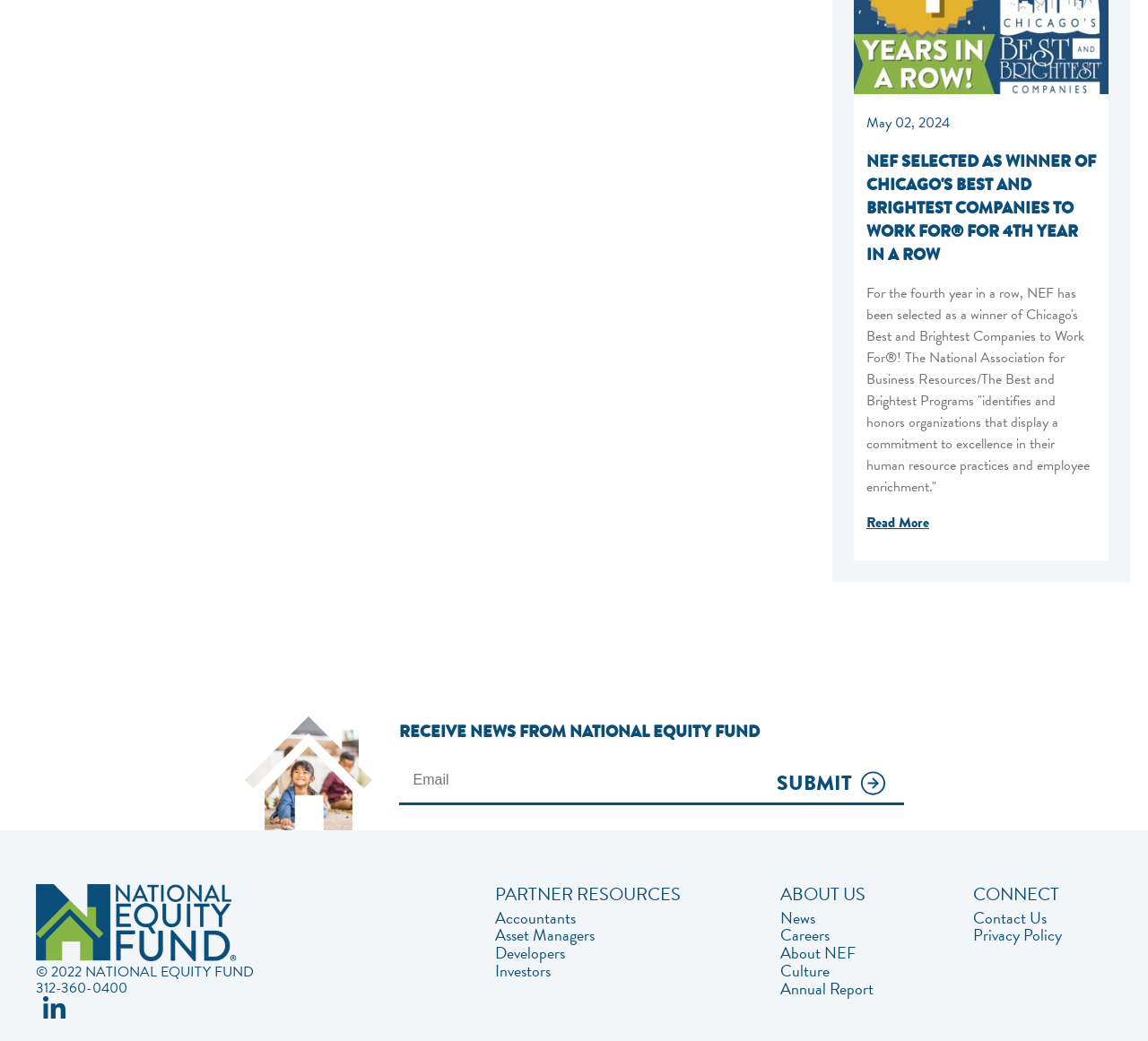Determine the bounding box of the UI element mentioned here: "Read More". The coordinates must be in the format [left, top, right, bottom] with values ranging from 0 to 1.

[0.755, 0.492, 0.809, 0.513]